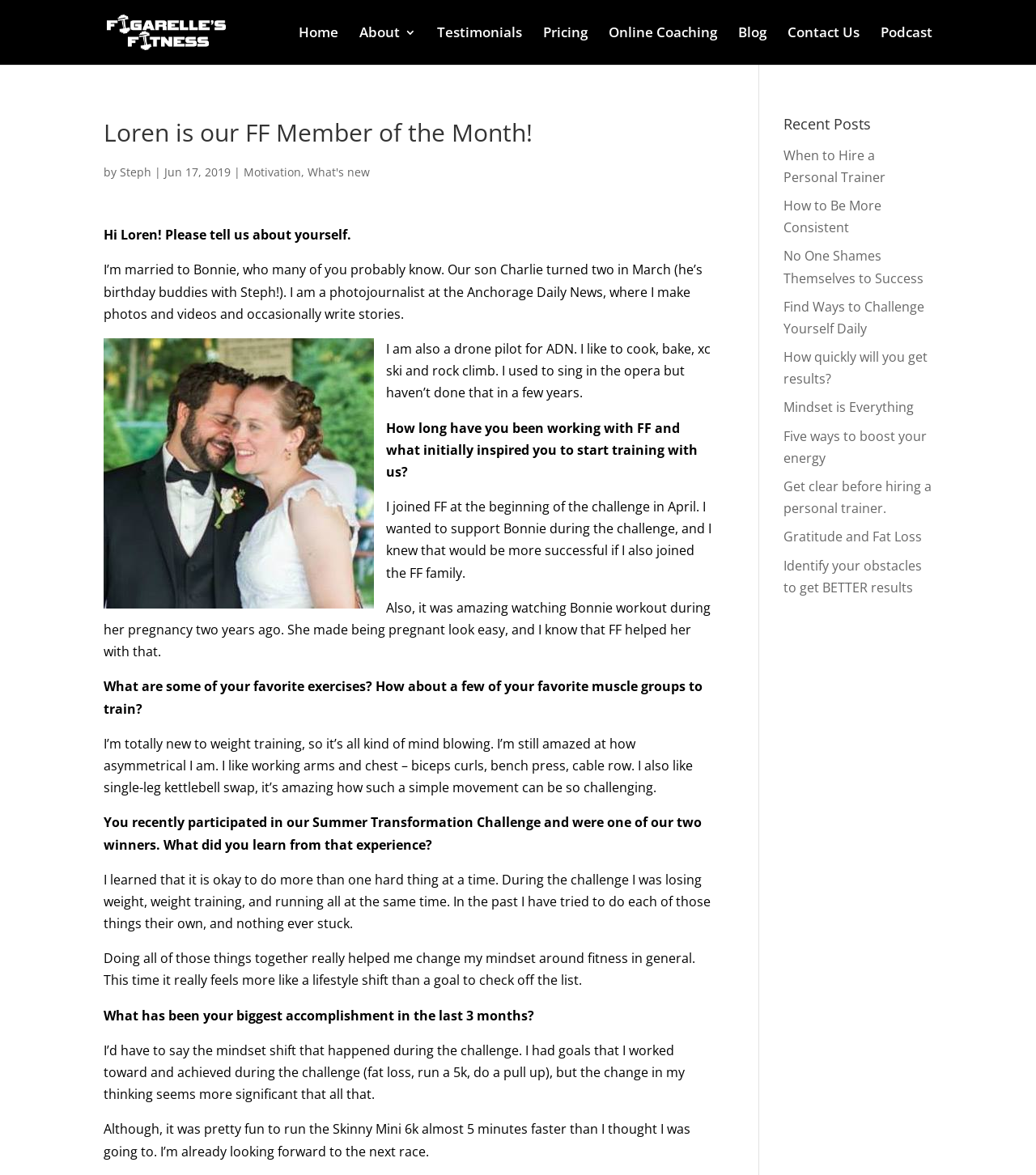Identify and provide the bounding box for the element described by: "Mindset is Everything".

[0.756, 0.339, 0.882, 0.354]